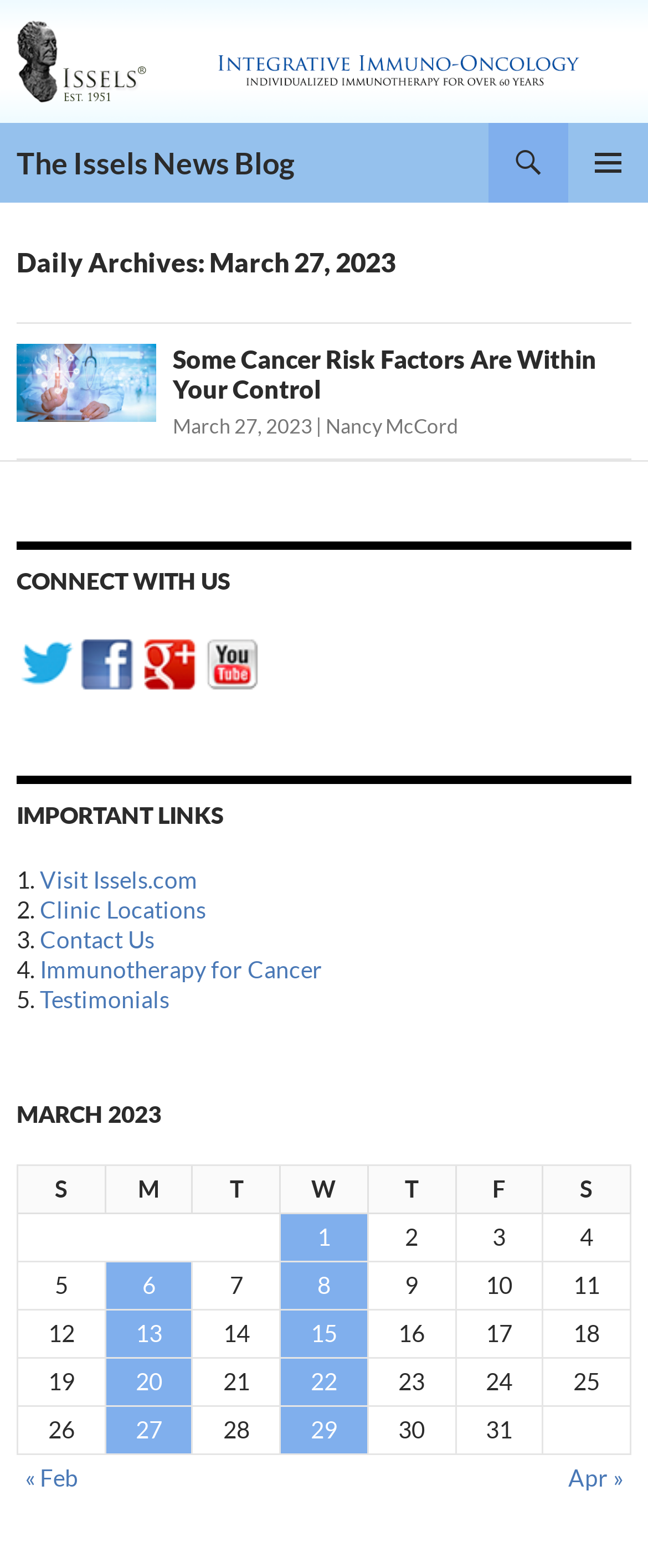Identify and provide the bounding box for the element described by: "29".

[0.434, 0.898, 0.566, 0.927]